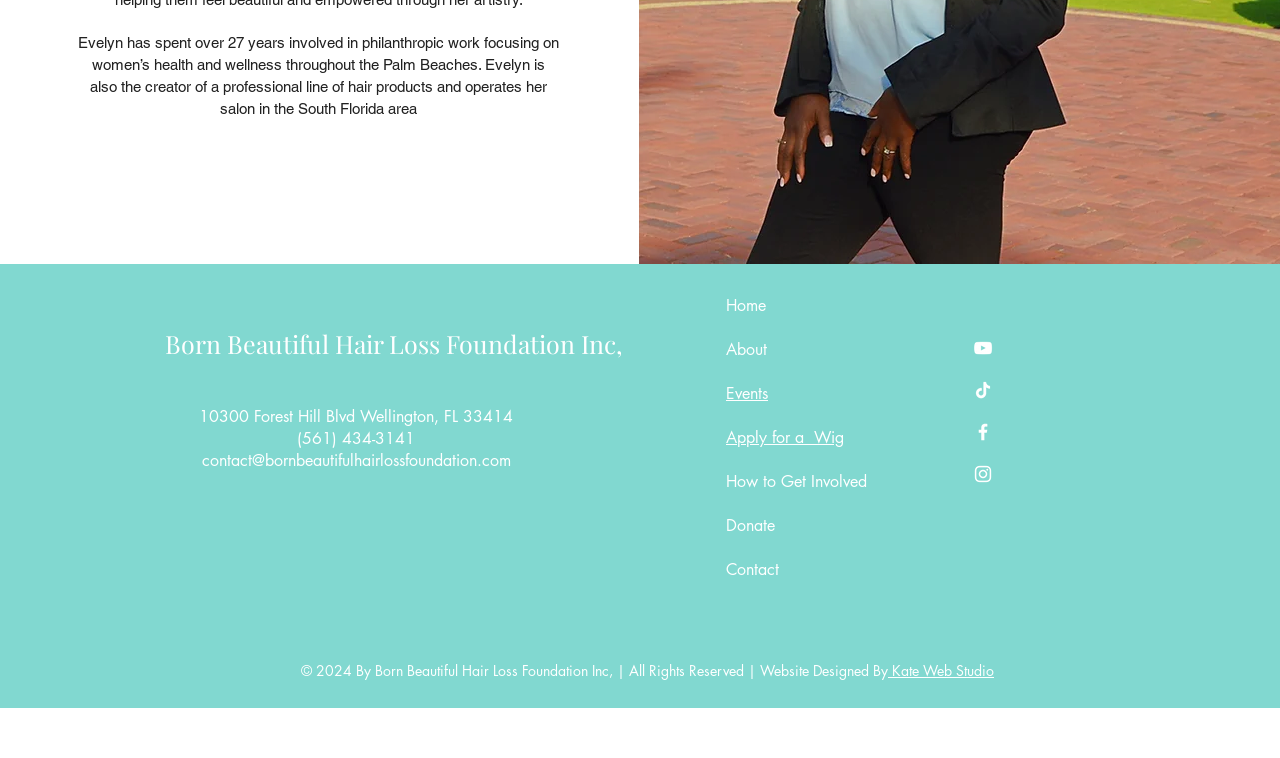Extract the bounding box coordinates for the UI element described by the text: "Contact Evelyn". The coordinates should be in the form of [left, top, right, bottom] with values between 0 and 1.

[0.152, 0.178, 0.32, 0.243]